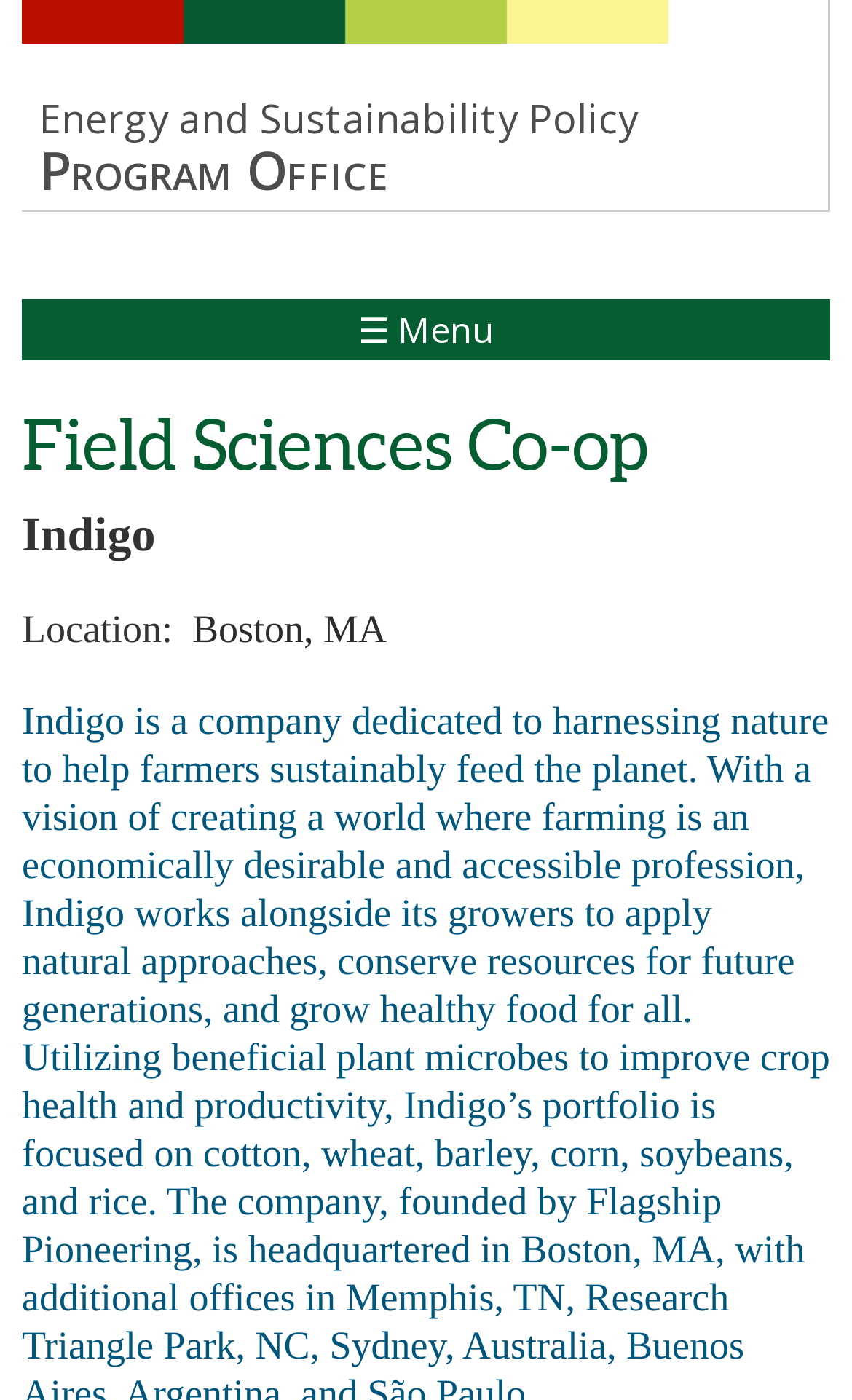What is the layout structure of the top section of the webpage?
Give a one-word or short phrase answer based on the image.

Table